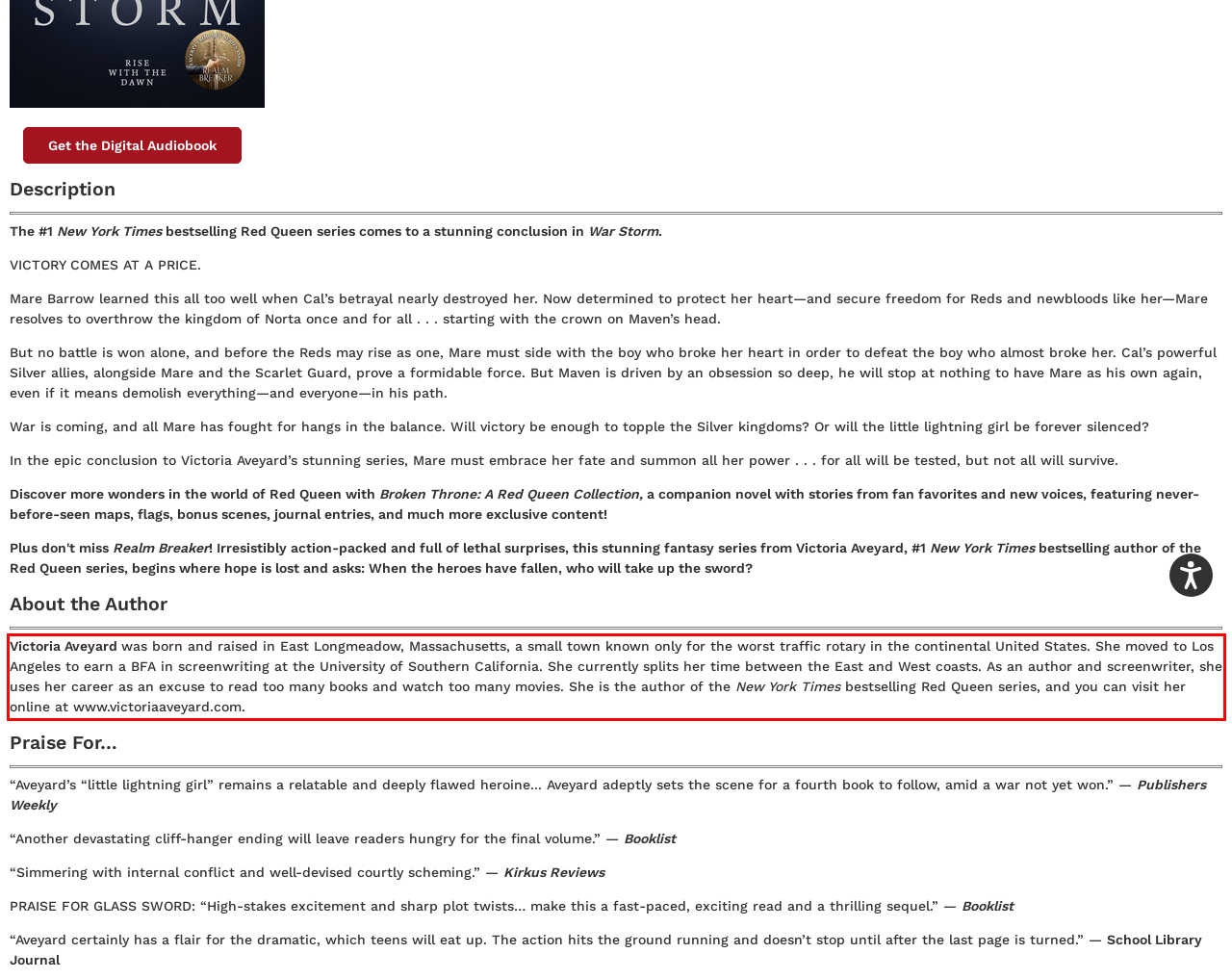Given a screenshot of a webpage with a red bounding box, extract the text content from the UI element inside the red bounding box.

Victoria Aveyard was born and raised in East Longmeadow, Massachusetts, a small town known only for the worst traffic rotary in the continental United States. She moved to Los Angeles to earn a BFA in screenwriting at the University of Southern California. She currently splits her time between the East and West coasts. As an author and screenwriter, she uses her career as an excuse to read too many books and watch too many movies. She is the author of the New York Times bestselling Red Queen series, and you can visit her online at www.victoriaaveyard.com.